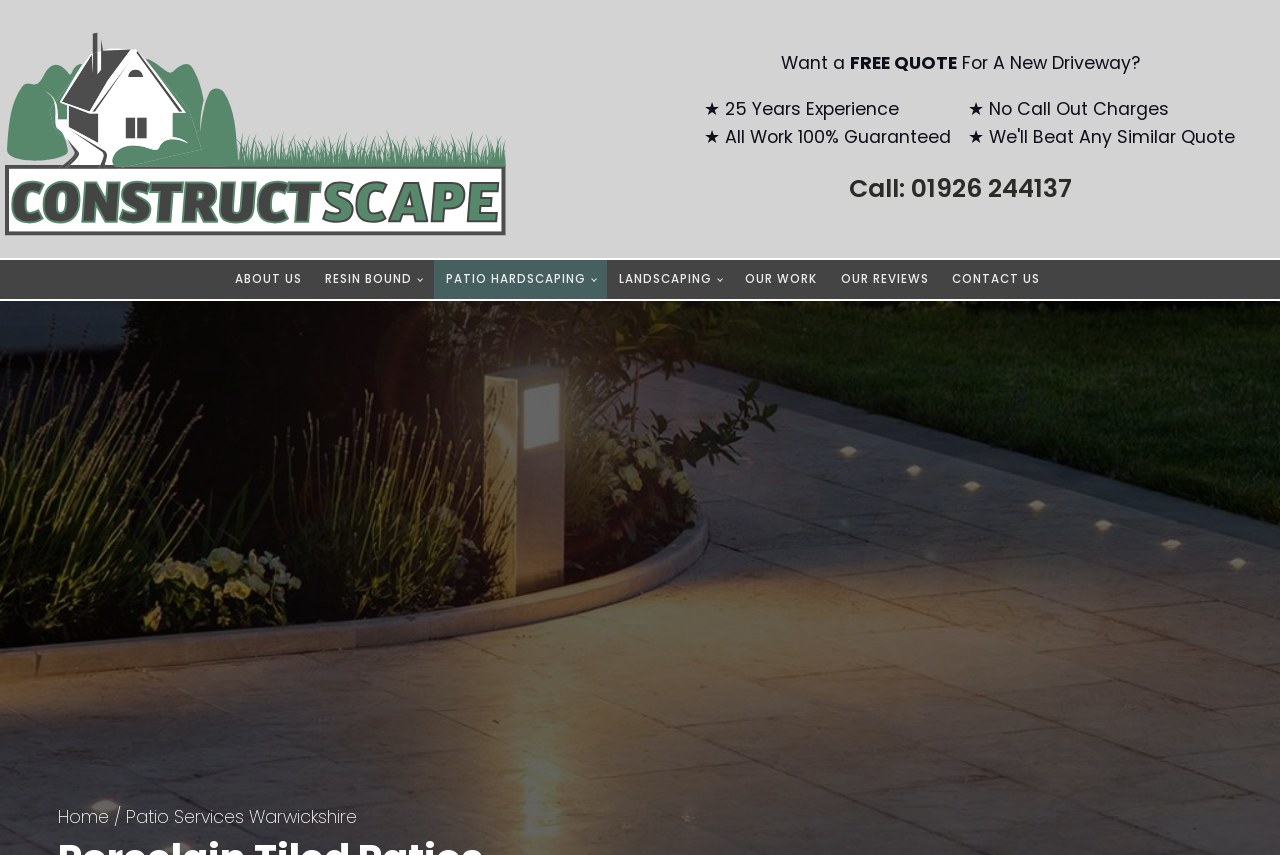Give a concise answer using one word or a phrase to the following question:
What is the company's phone number?

01926 244137